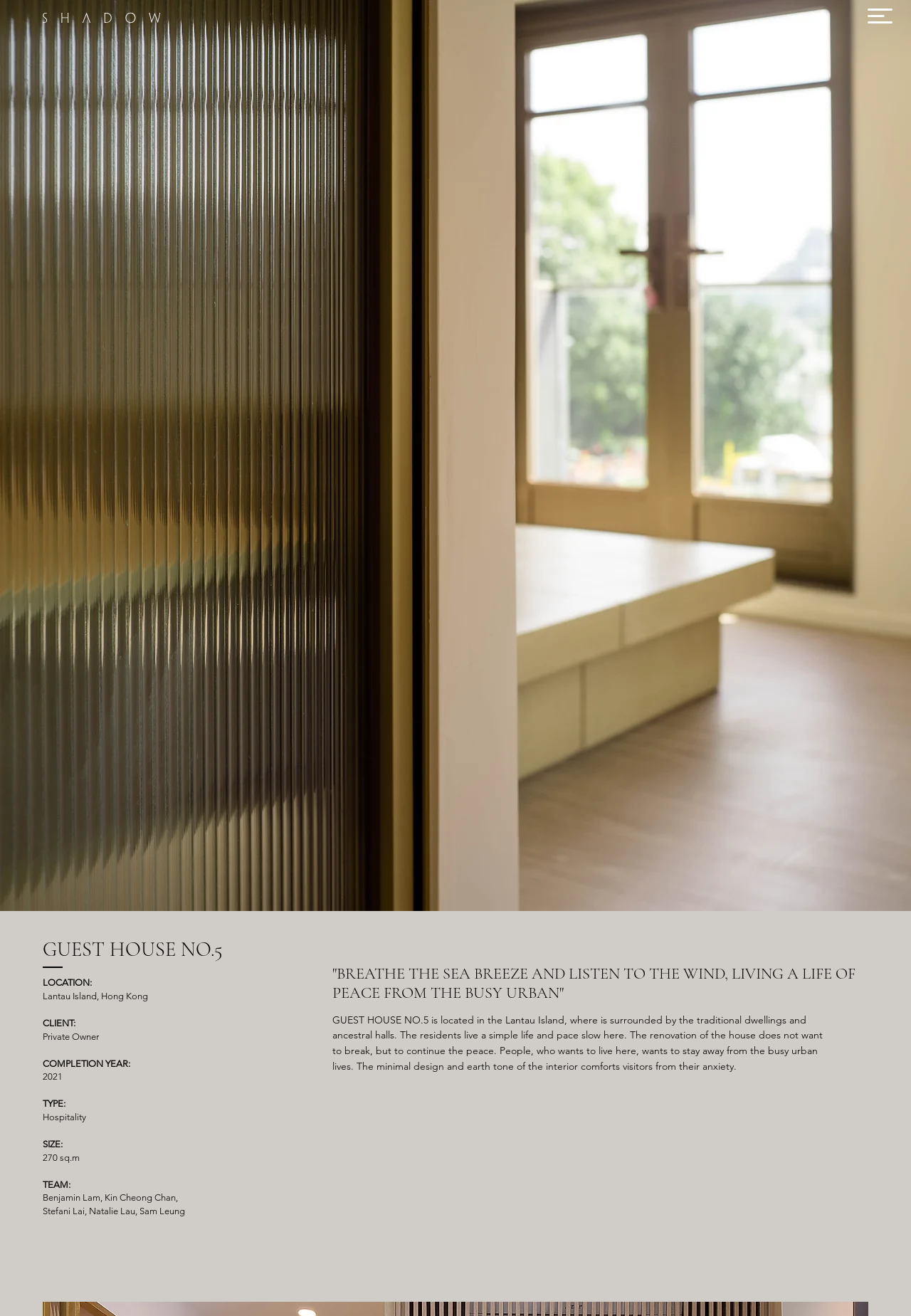Where is Guest House No.5 located?
From the screenshot, supply a one-word or short-phrase answer.

Lantau Island, Hong Kong